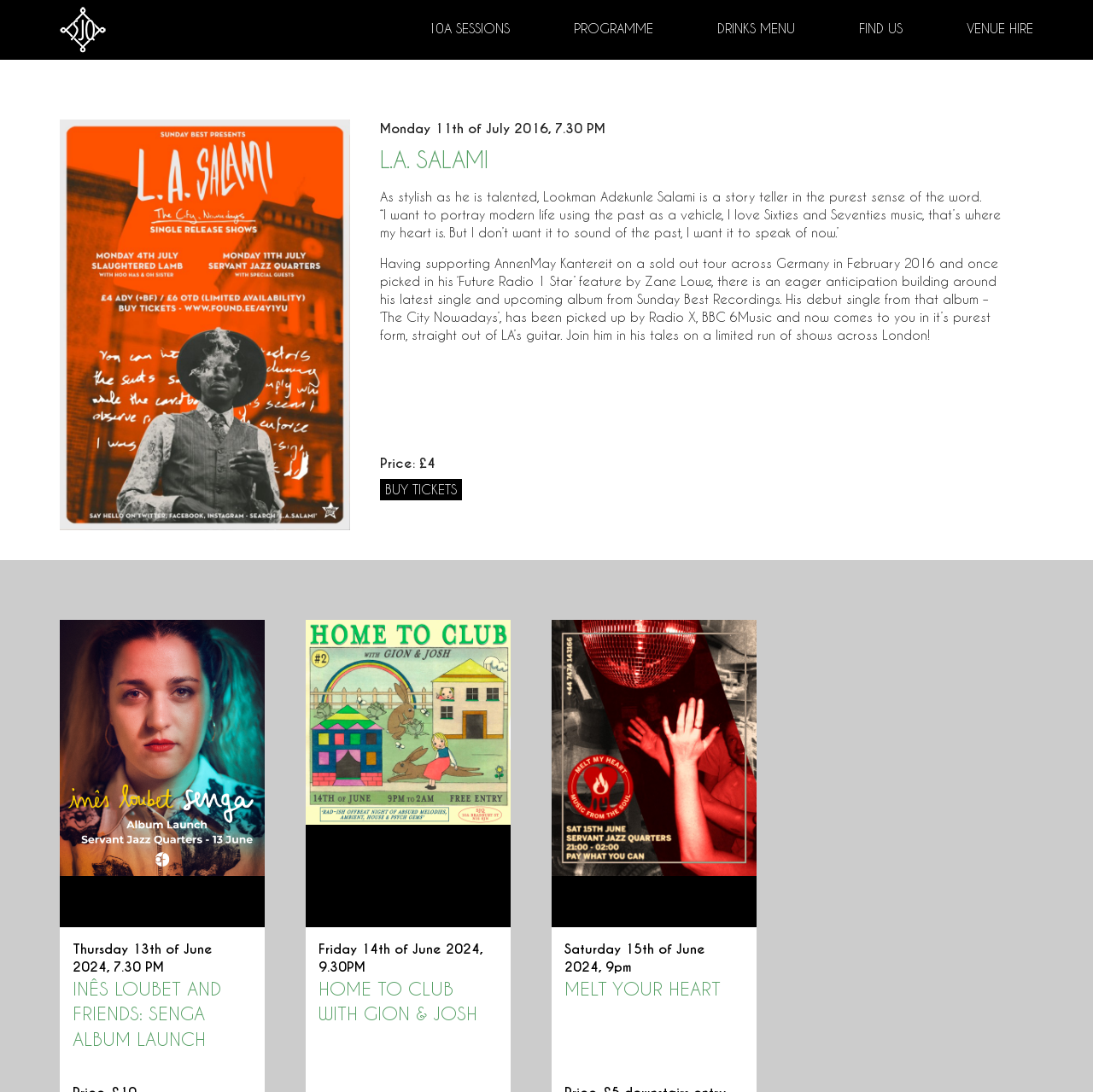Can you determine the main header of this webpage?

SERVANT JAZZ QUARTERS